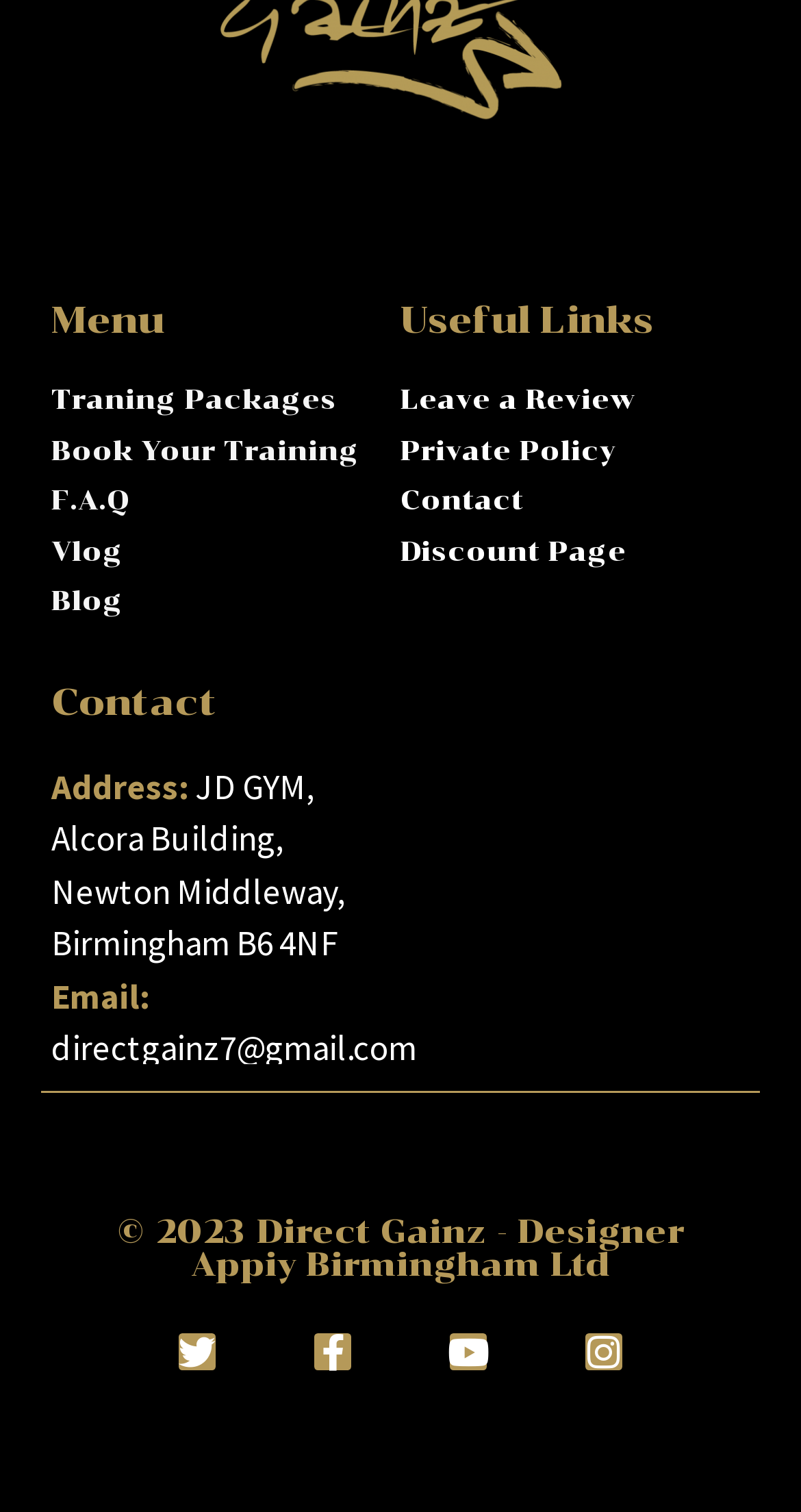Locate the bounding box coordinates of the item that should be clicked to fulfill the instruction: "Search for something".

None